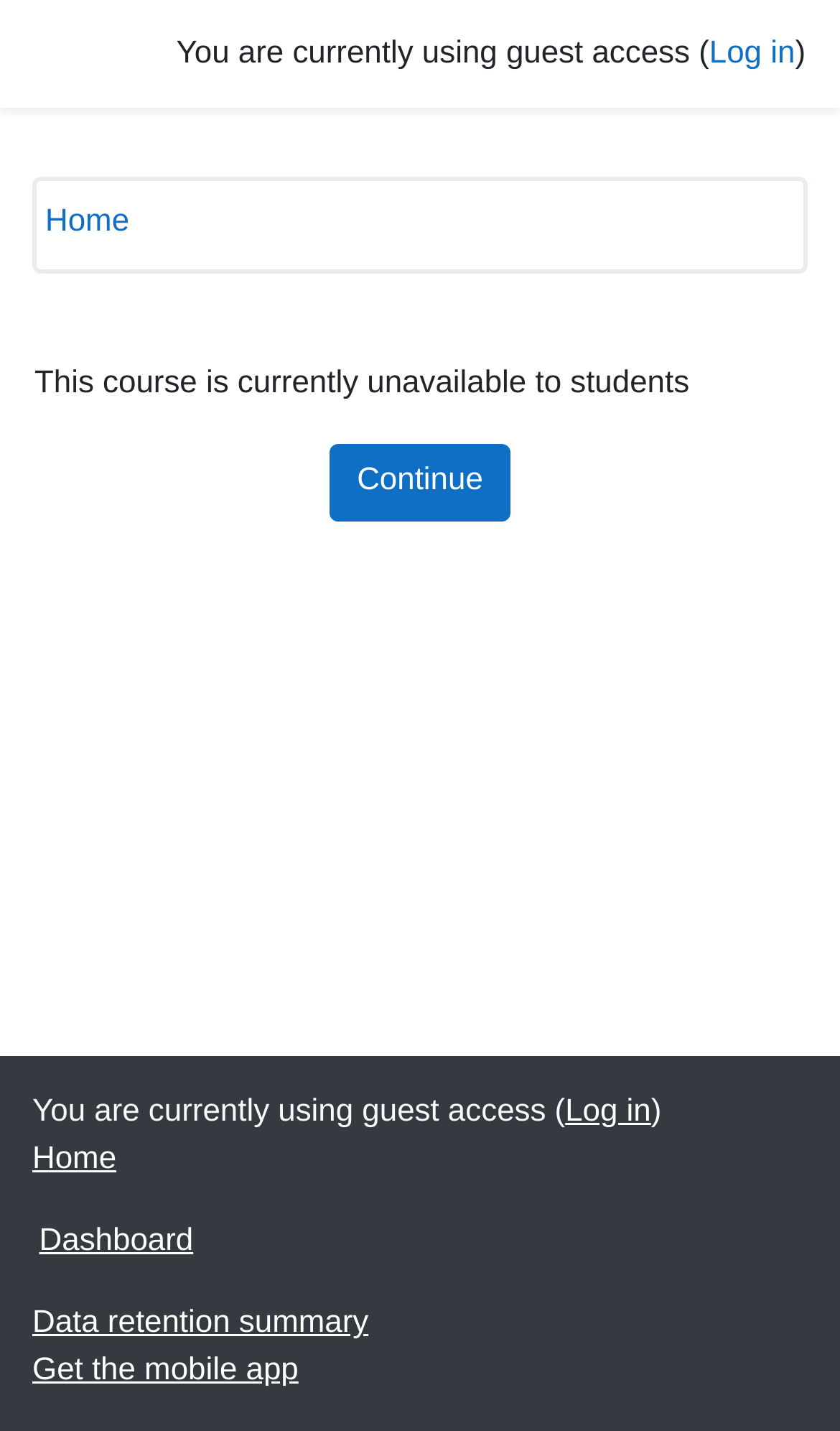Identify the bounding box coordinates of the element that should be clicked to fulfill this task: "Click Continue". The coordinates should be provided as four float numbers between 0 and 1, i.e., [left, top, right, bottom].

[0.392, 0.31, 0.608, 0.364]